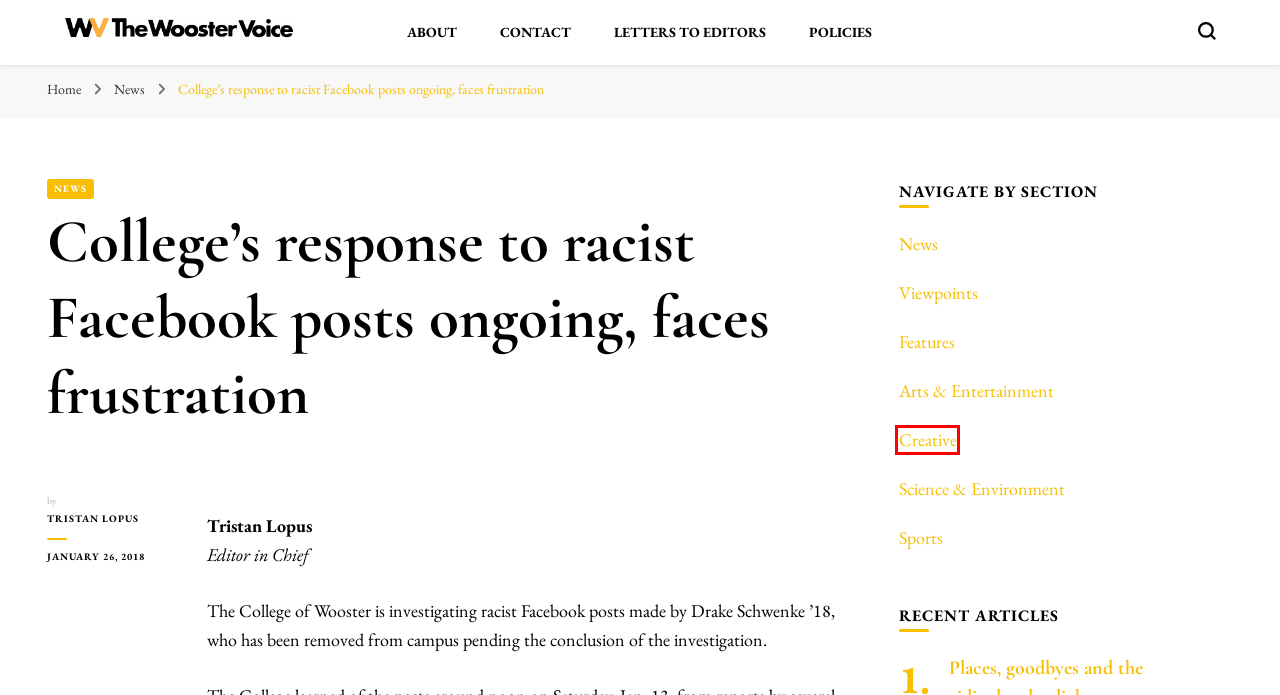You are provided with a screenshot of a webpage highlighting a UI element with a red bounding box. Choose the most suitable webpage description that matches the new page after clicking the element in the bounding box. Here are the candidates:
A. Creative – The Wooster Voice
B. Policies – The Wooster Voice
C. Science & Environment – The Wooster Voice
D. Submit a Letter to the Editors – The Wooster Voice
E. Contact Information – The Wooster Voice
F. Tristan Lopus – The Wooster Voice
G. Sports – The Wooster Voice
H. Viewpoints – The Wooster Voice

A